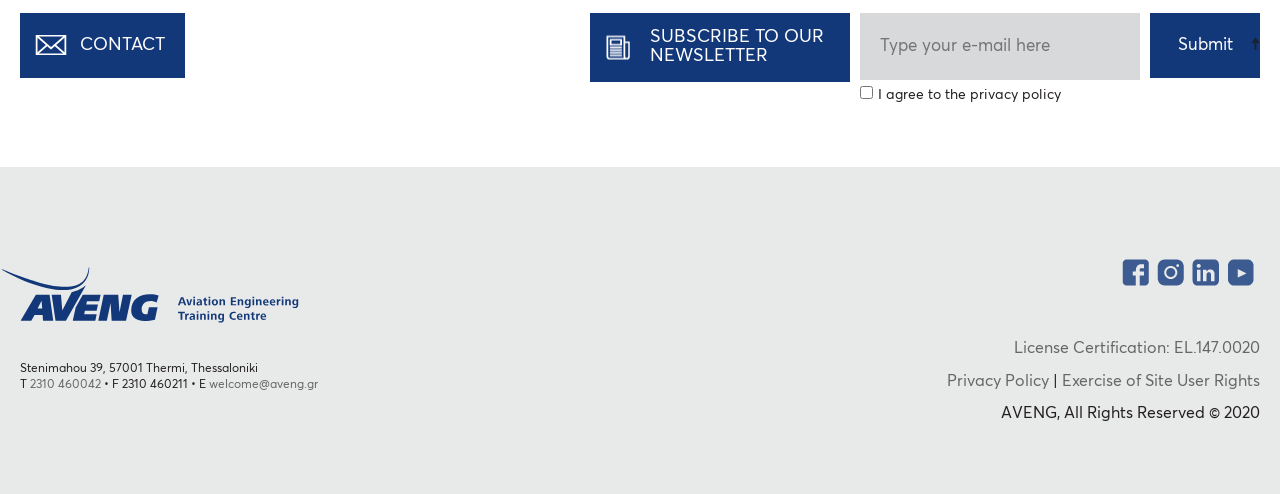Please specify the bounding box coordinates of the element that should be clicked to execute the given instruction: 'Visit the Home page'. Ensure the coordinates are four float numbers between 0 and 1, expressed as [left, top, right, bottom].

[0.0, 0.627, 0.234, 0.662]